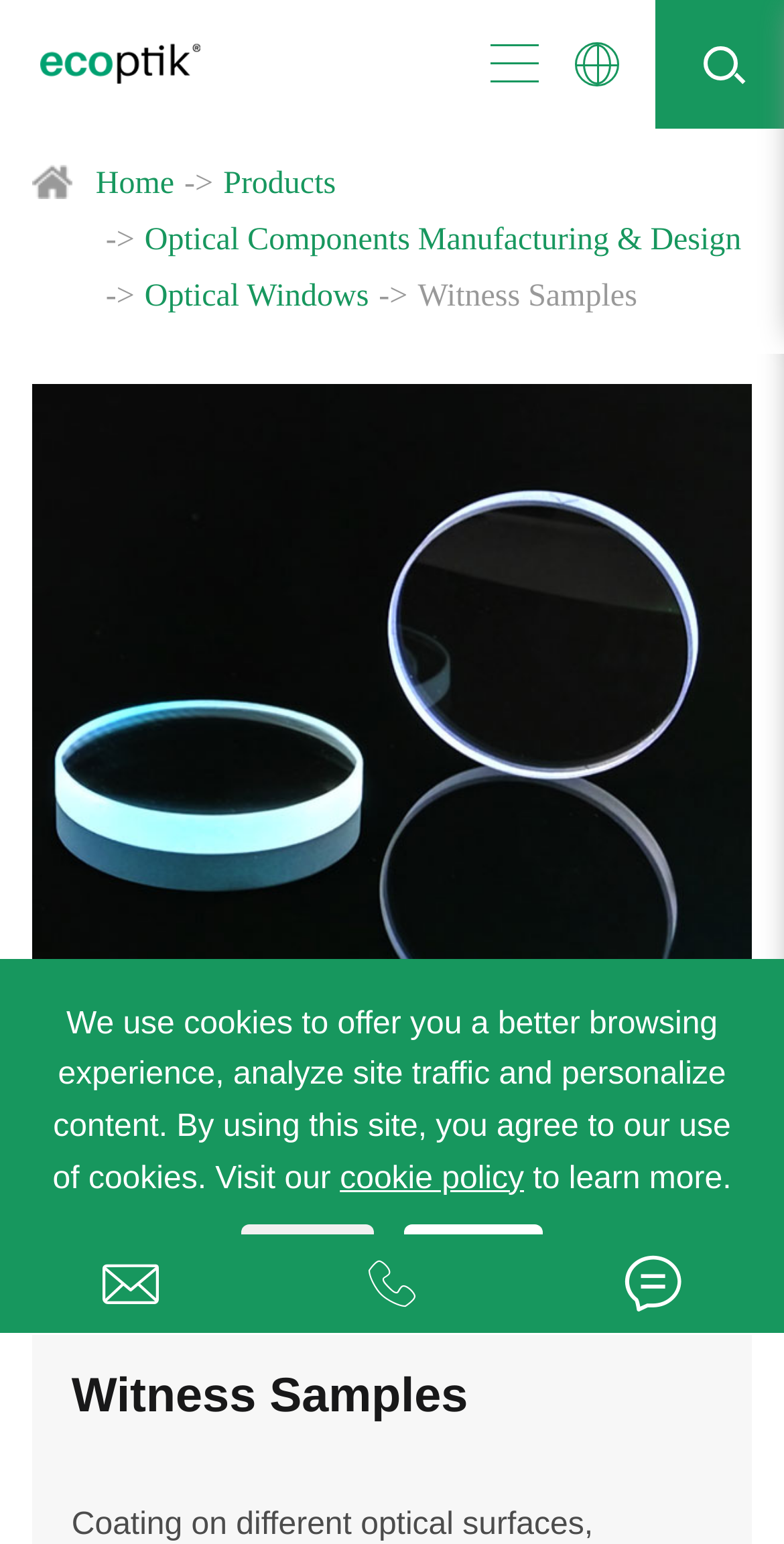What is the purpose of the webpage?
Based on the image, answer the question in a detailed manner.

The purpose of the webpage can be inferred from the presence of links to different product categories, such as 'Optical Components Manufacturing & Design' and 'Optical Windows', and the display of images related to 'Witness Samples', suggesting that the webpage is intended to showcase the company's products.